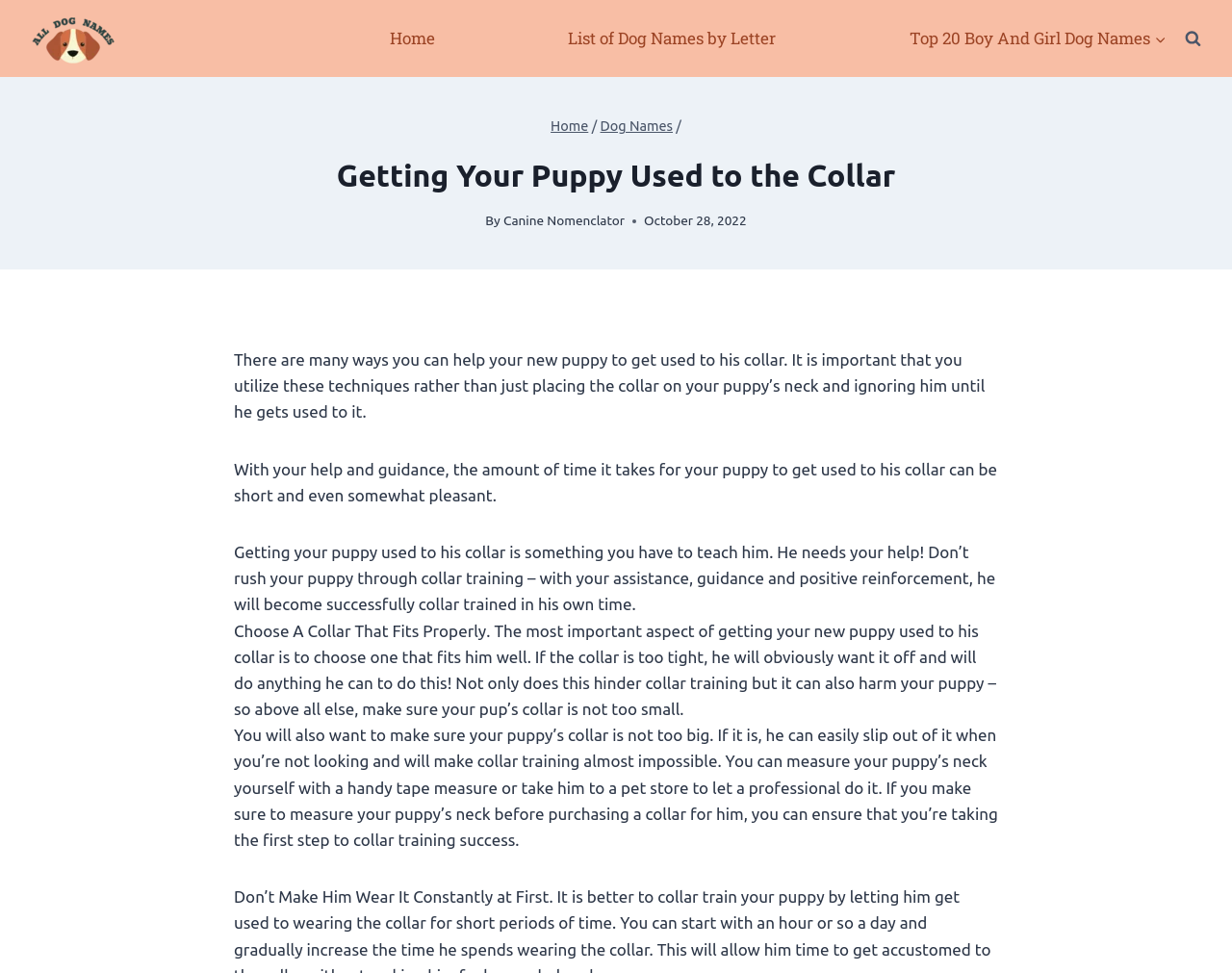Show the bounding box coordinates of the element that should be clicked to complete the task: "Click the 'Top 20 Boy And Girl Dog Names' link".

[0.738, 0.016, 0.947, 0.063]